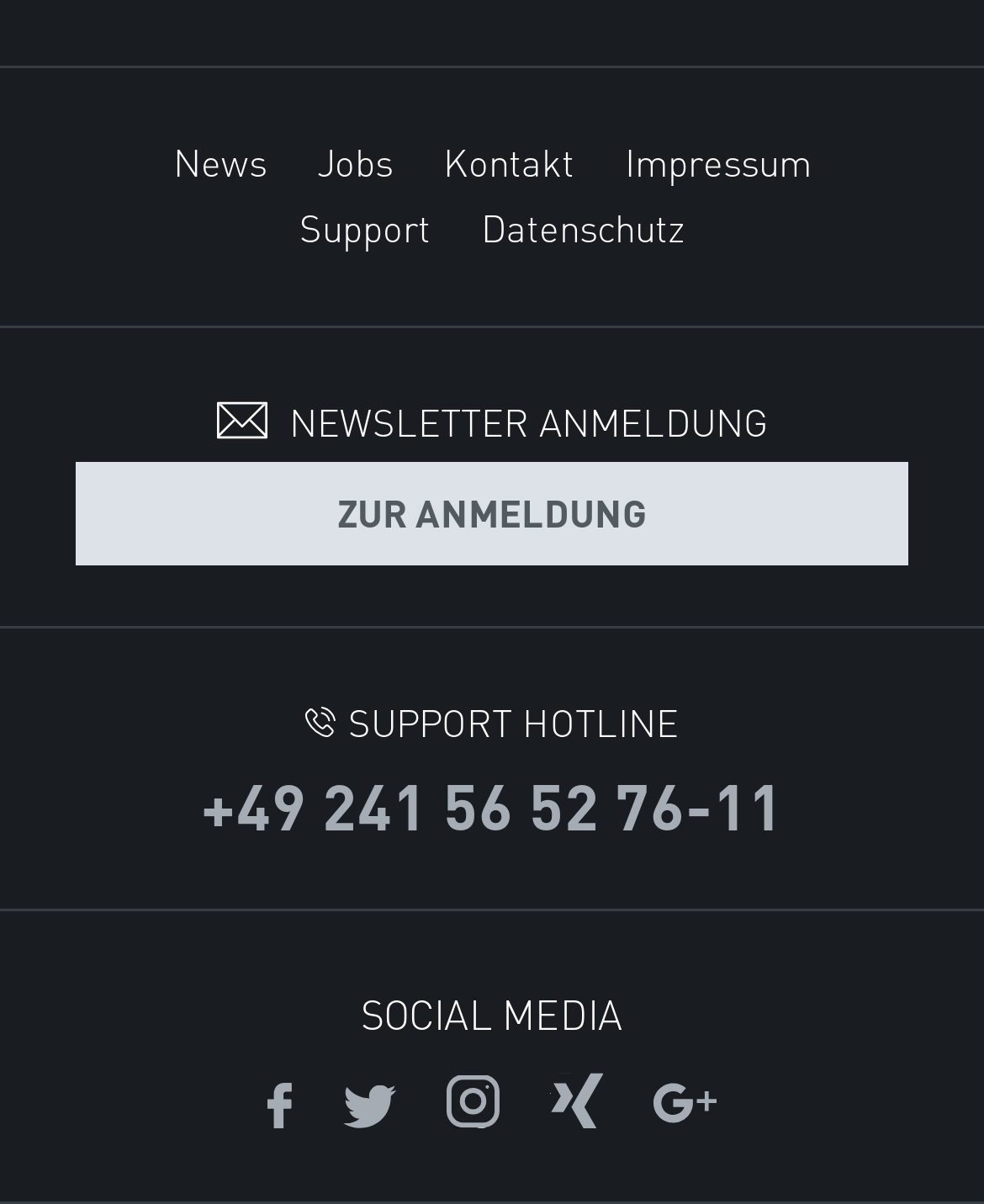Provide the bounding box coordinates of the HTML element this sentence describes: "Zur Anmeldung". The bounding box coordinates consist of four float numbers between 0 and 1, i.e., [left, top, right, bottom].

[0.077, 0.384, 0.923, 0.469]